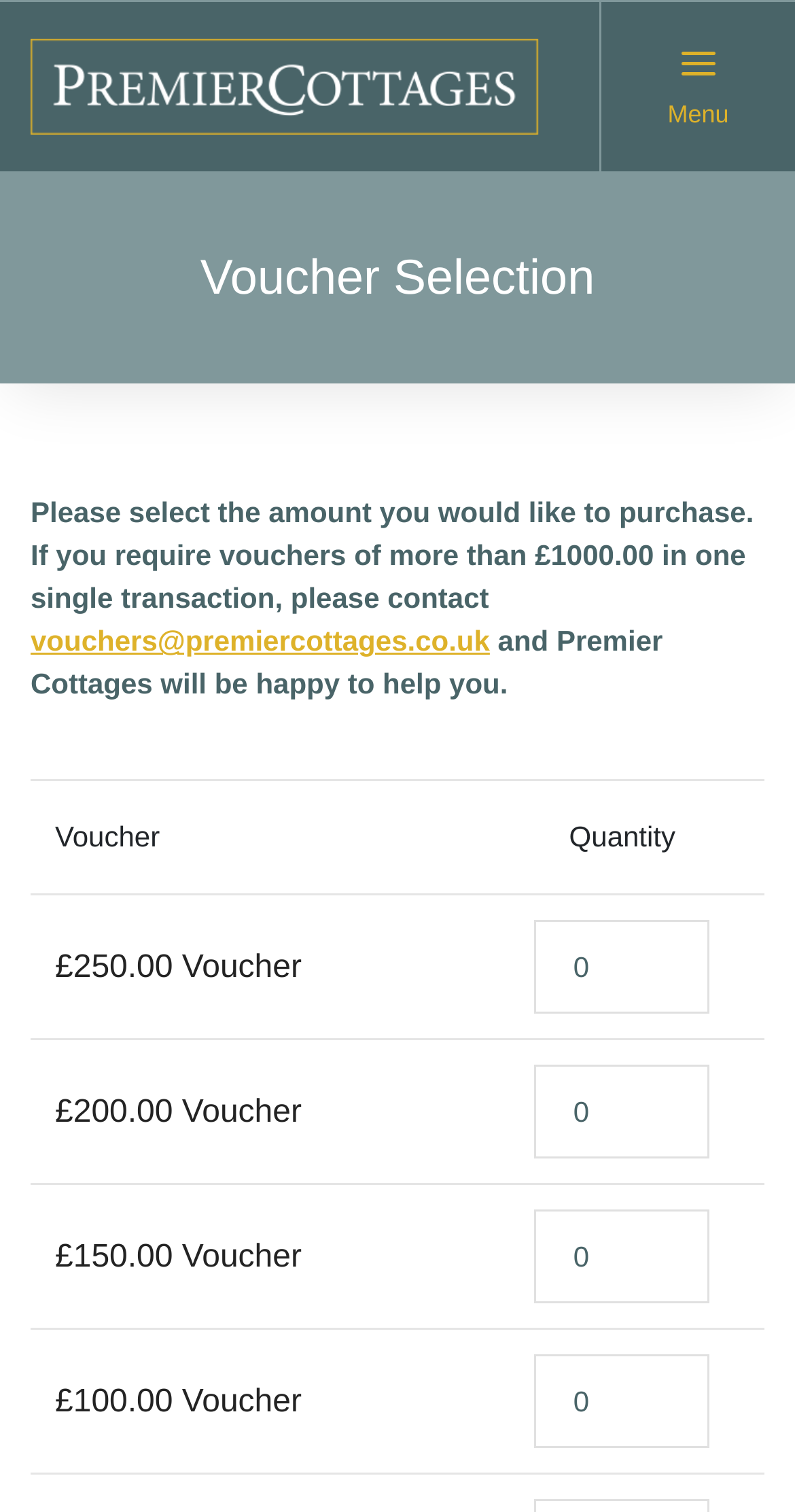Refer to the image and provide a thorough answer to this question:
What is the function of the spin buttons?

The spin buttons are located next to each voucher amount and allow the user to select the quantity of vouchers they want to purchase. The user can increase or decrease the quantity using the spin buttons.